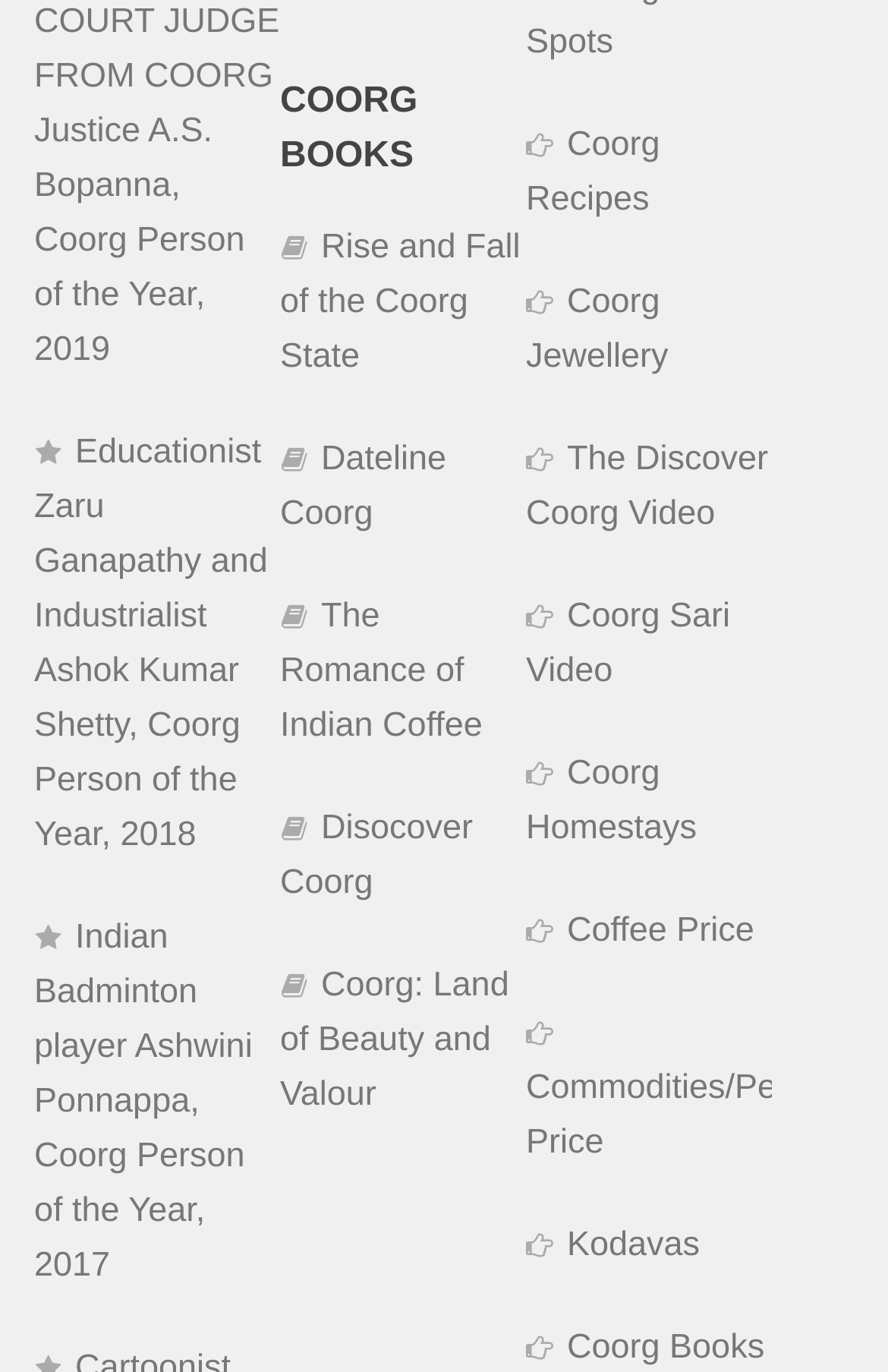Locate the bounding box coordinates of the area where you should click to accomplish the instruction: "Watch The Discover Coorg Video".

[0.592, 0.299, 0.869, 0.414]